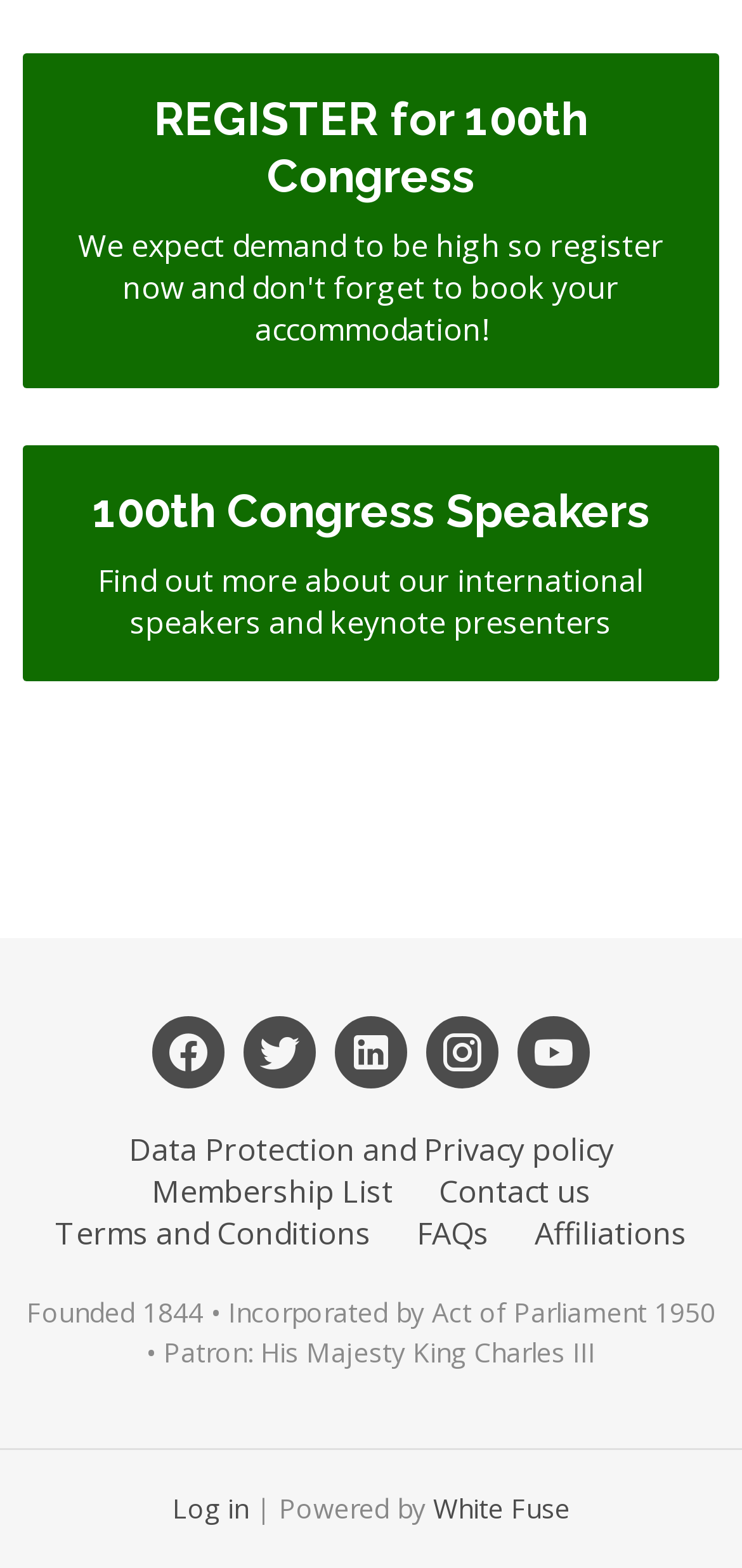Locate the bounding box coordinates of the element that should be clicked to execute the following instruction: "register for the 100th Congress".

[0.03, 0.034, 0.97, 0.248]